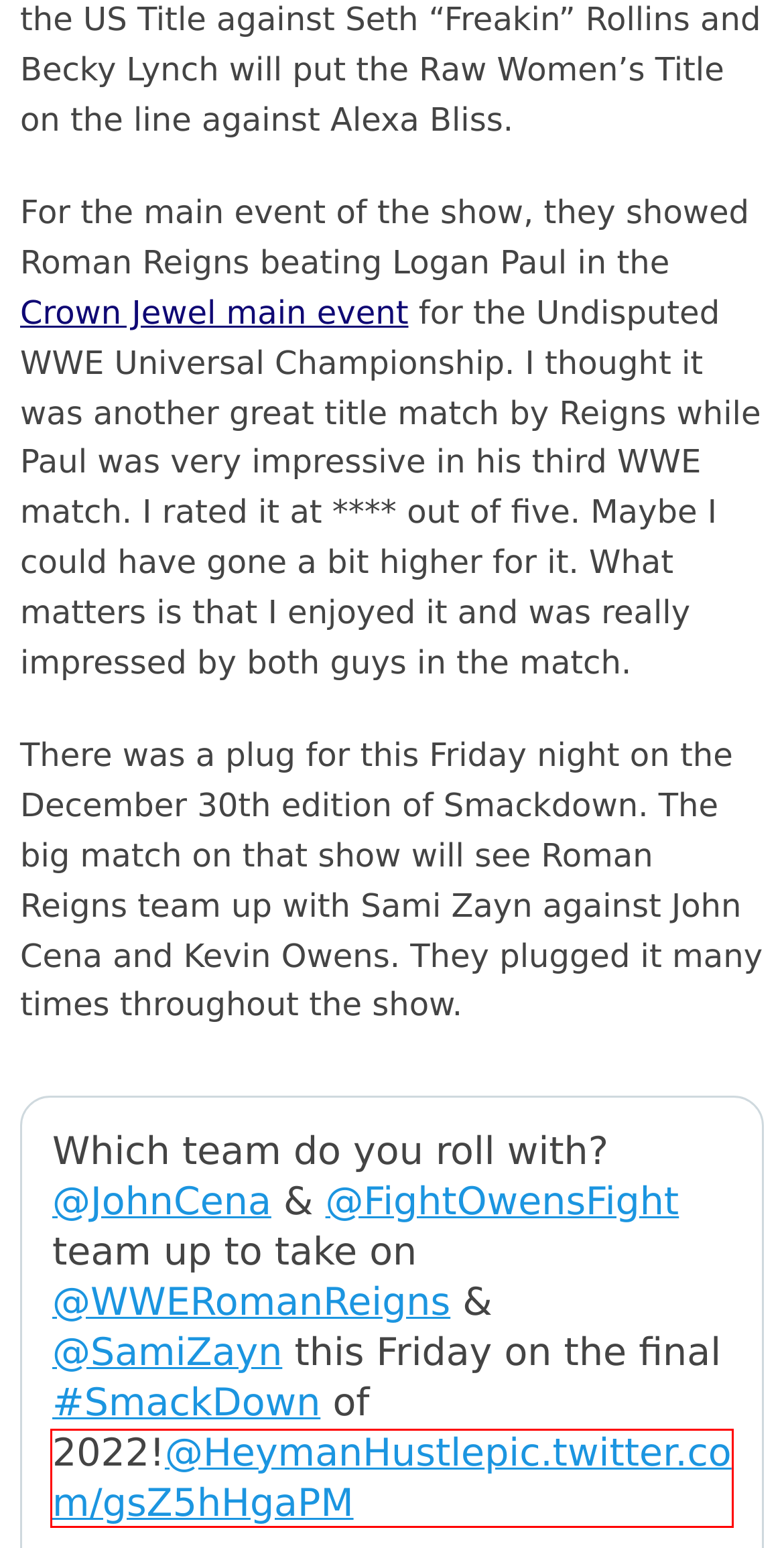Examine the screenshot of a webpage with a red bounding box around a specific UI element. Identify which webpage description best matches the new webpage that appears after clicking the element in the red bounding box. Here are the candidates:
A. https://twitter.com/WWE/status/1607547711242342400/photo/1
B. The John Report: WWE Crown Jewel 2022 Review – TJR Wrestling
C. The John Report: WWE Smackdown 11/11/22 Review – TJR Wrestling
D. AEW Collision Results - June 8, 2024 – TJR Wrestling
E. TNA Impact Review – June 6, 2024 – TJR Wrestling
F. The John Report: WWE SmackDown 06/07/24 Review – TJR Wrestling
G. WWE Star Medically Cleared To Return – TJR Wrestling
H. The John Report, Reviews by John Canton – TJR Wrestling

A